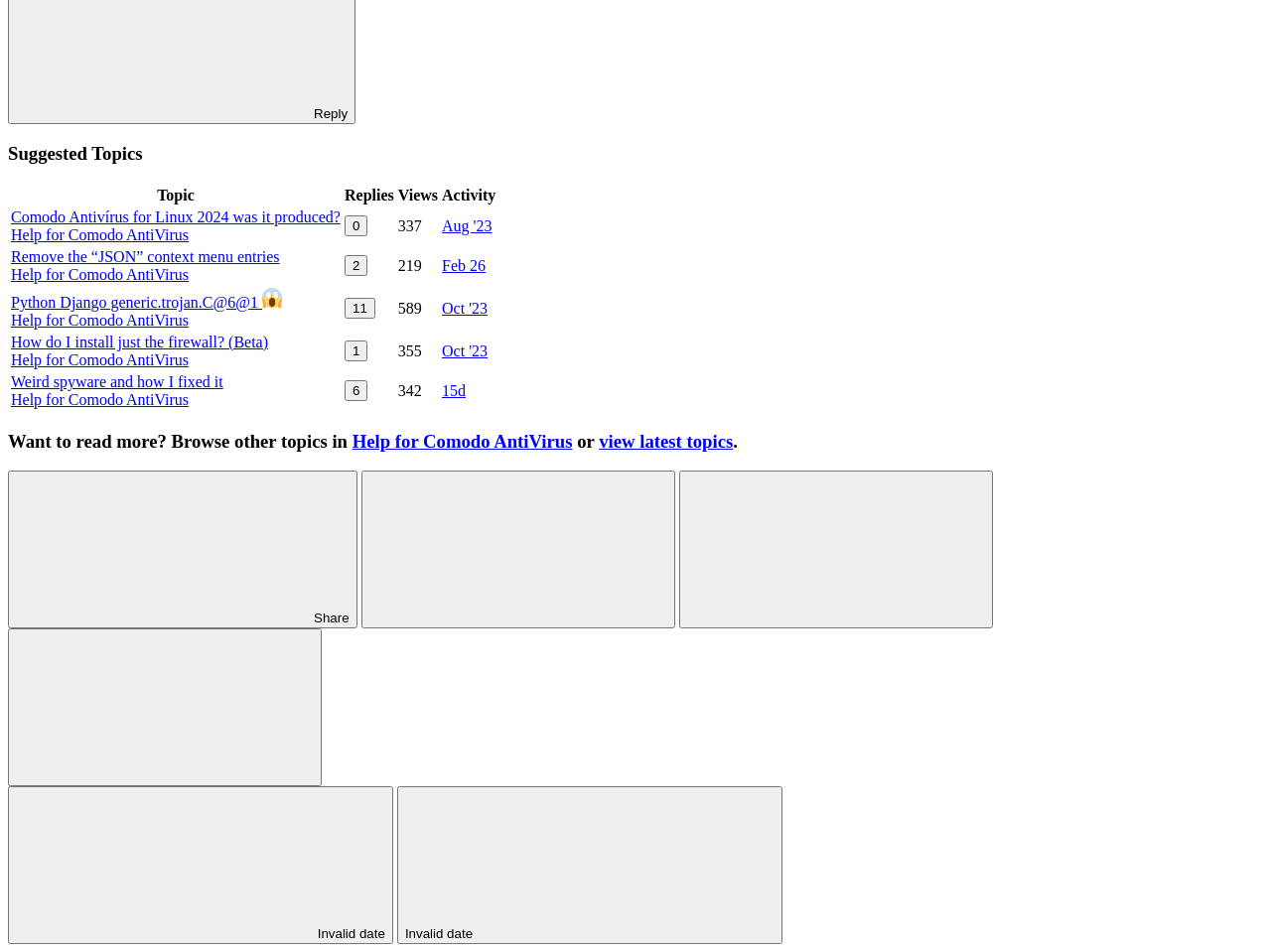What is the topic of the first suggested topic?
Observe the image and answer the question with a one-word or short phrase response.

Comodo Antivírus for Linux 2024